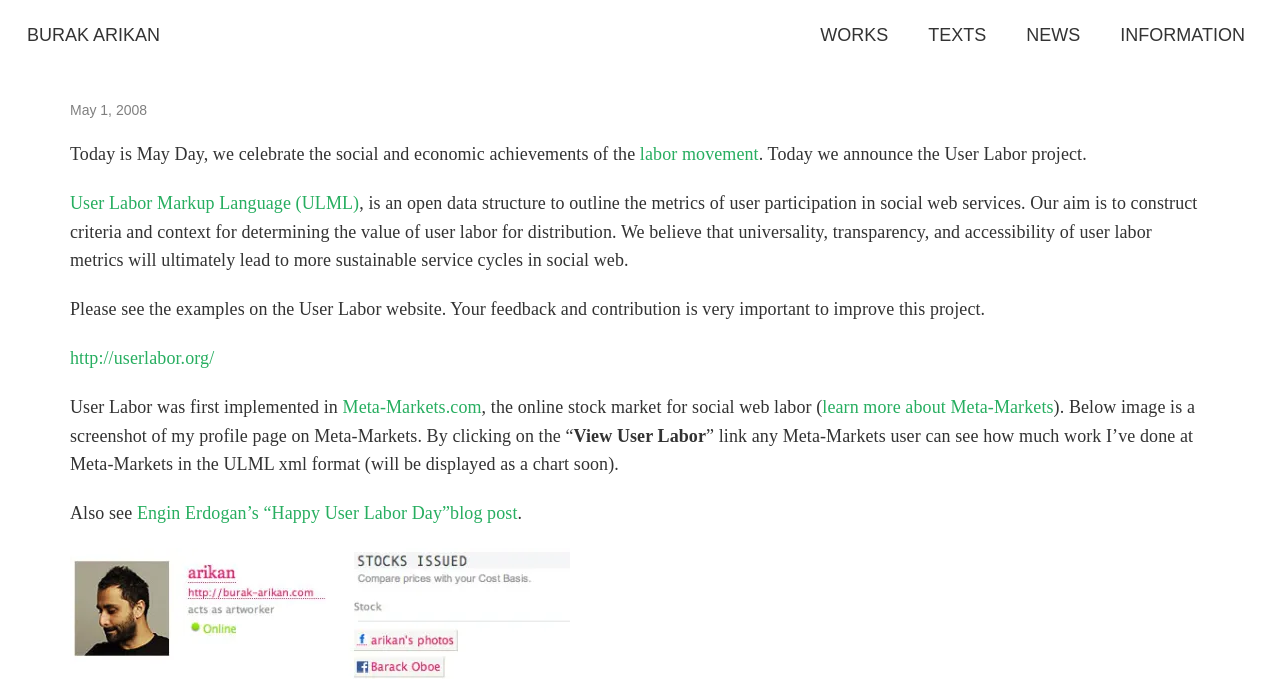What is the website mentioned in the webpage?
Answer briefly with a single word or phrase based on the image.

http://userlabor.org/